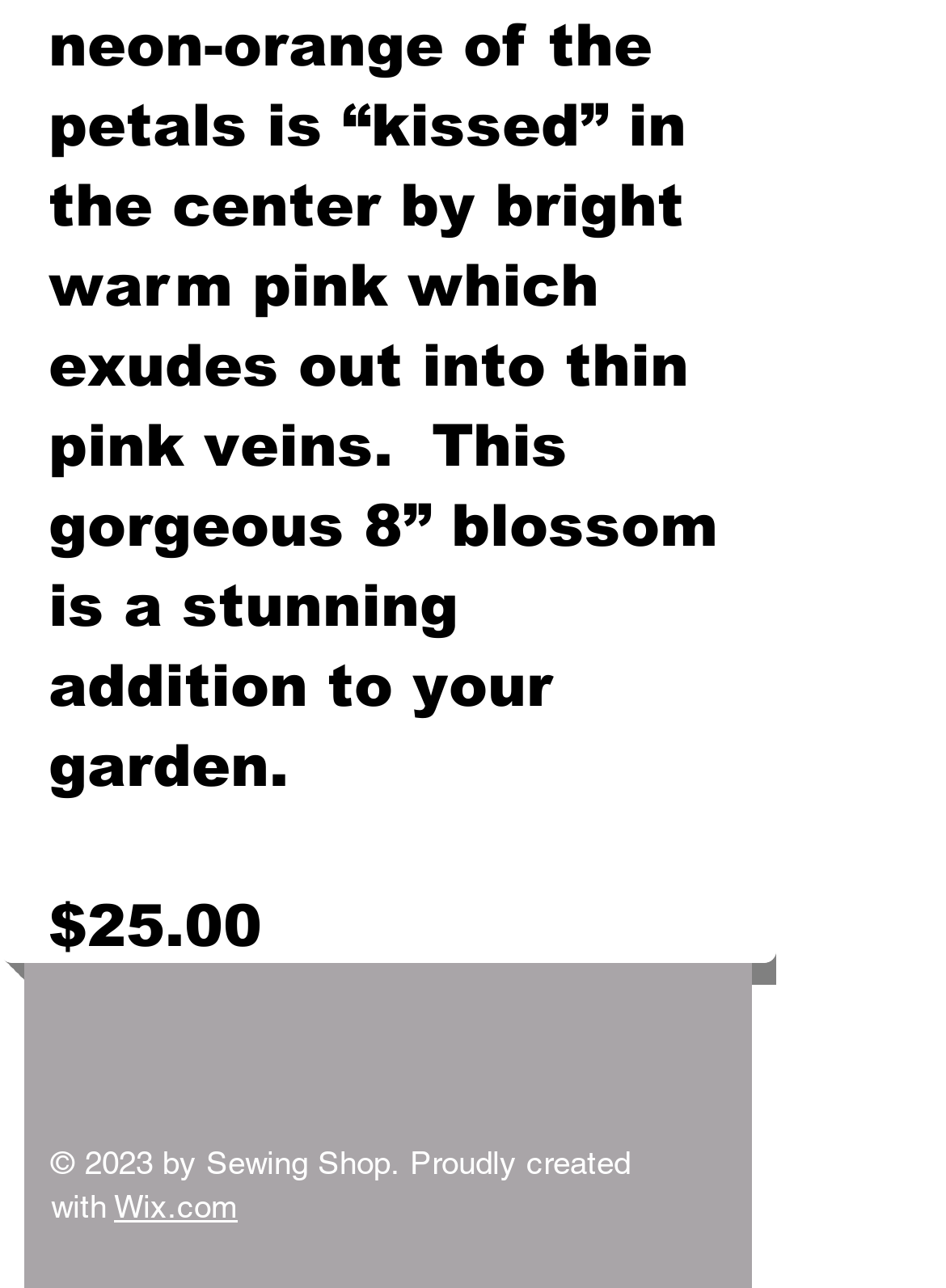Analyze the image and give a detailed response to the question:
How many social media links are present?

There are three social media links present in the list element with the text 'Social Bar', which is located at the bottom of the webpage with a bounding box coordinate of [0.231, 0.79, 0.577, 0.856]. The links are for Facebook, Blogger, and Pinterest.